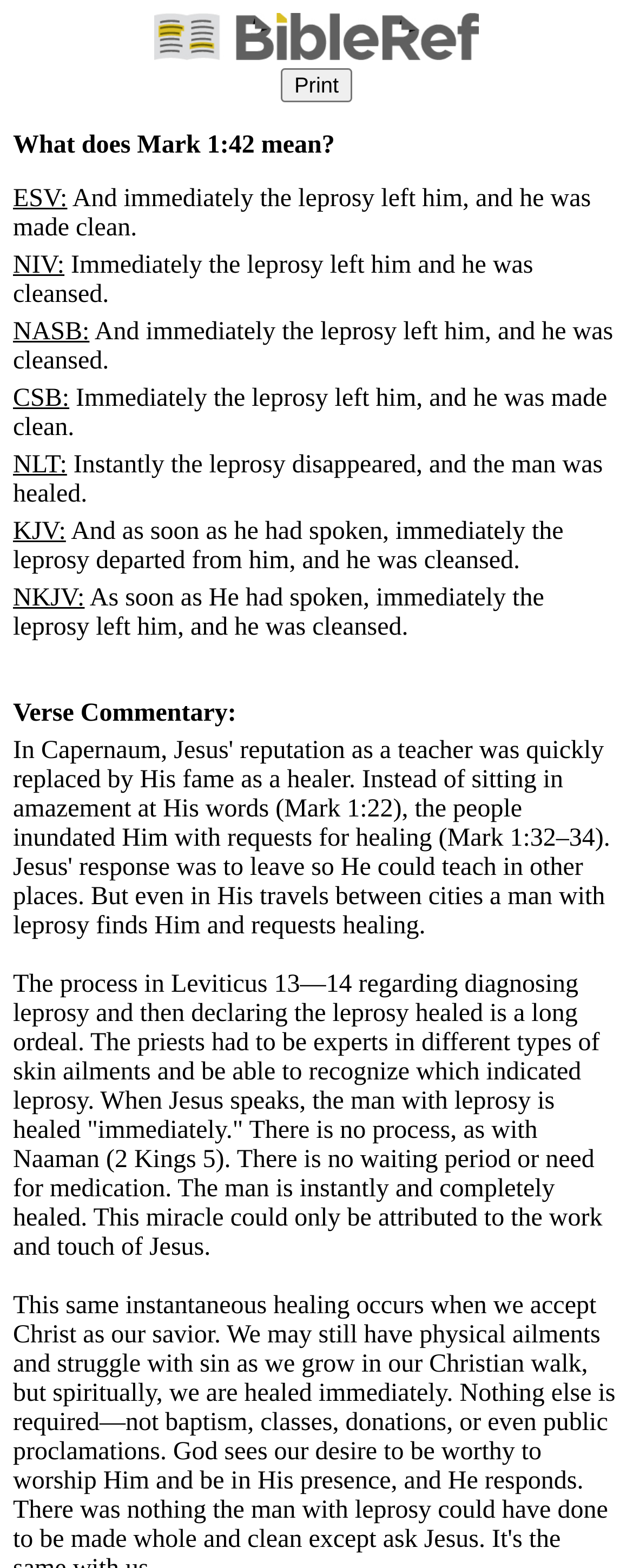By analyzing the image, answer the following question with a detailed response: What is the action of the button?

I looked at the button element on the webpage and found that its text is 'Print', indicating that clicking the button will print the content.